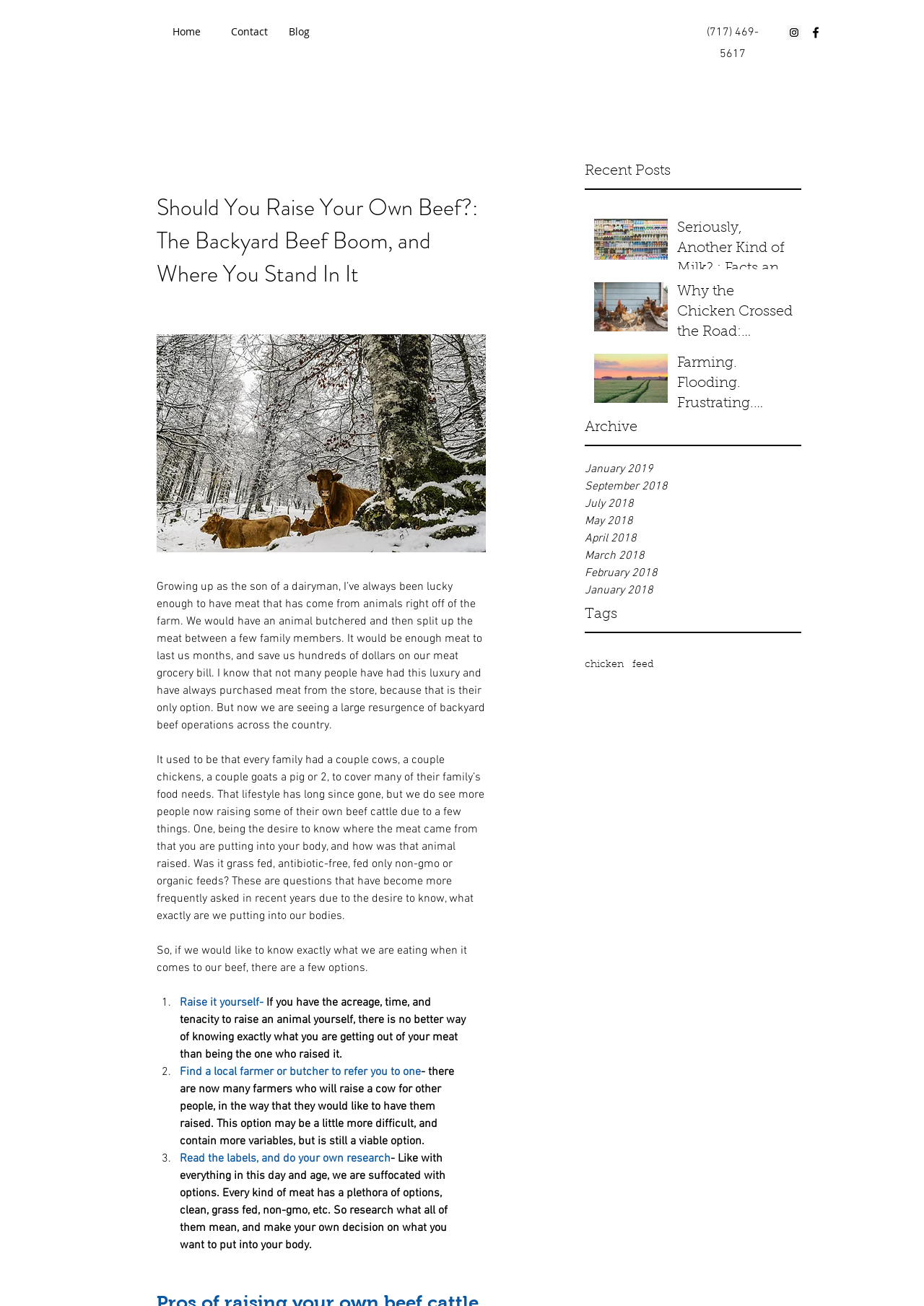Please provide a brief answer to the question using only one word or phrase: 
What is the phone number displayed on the webpage?

(717) 469-5617